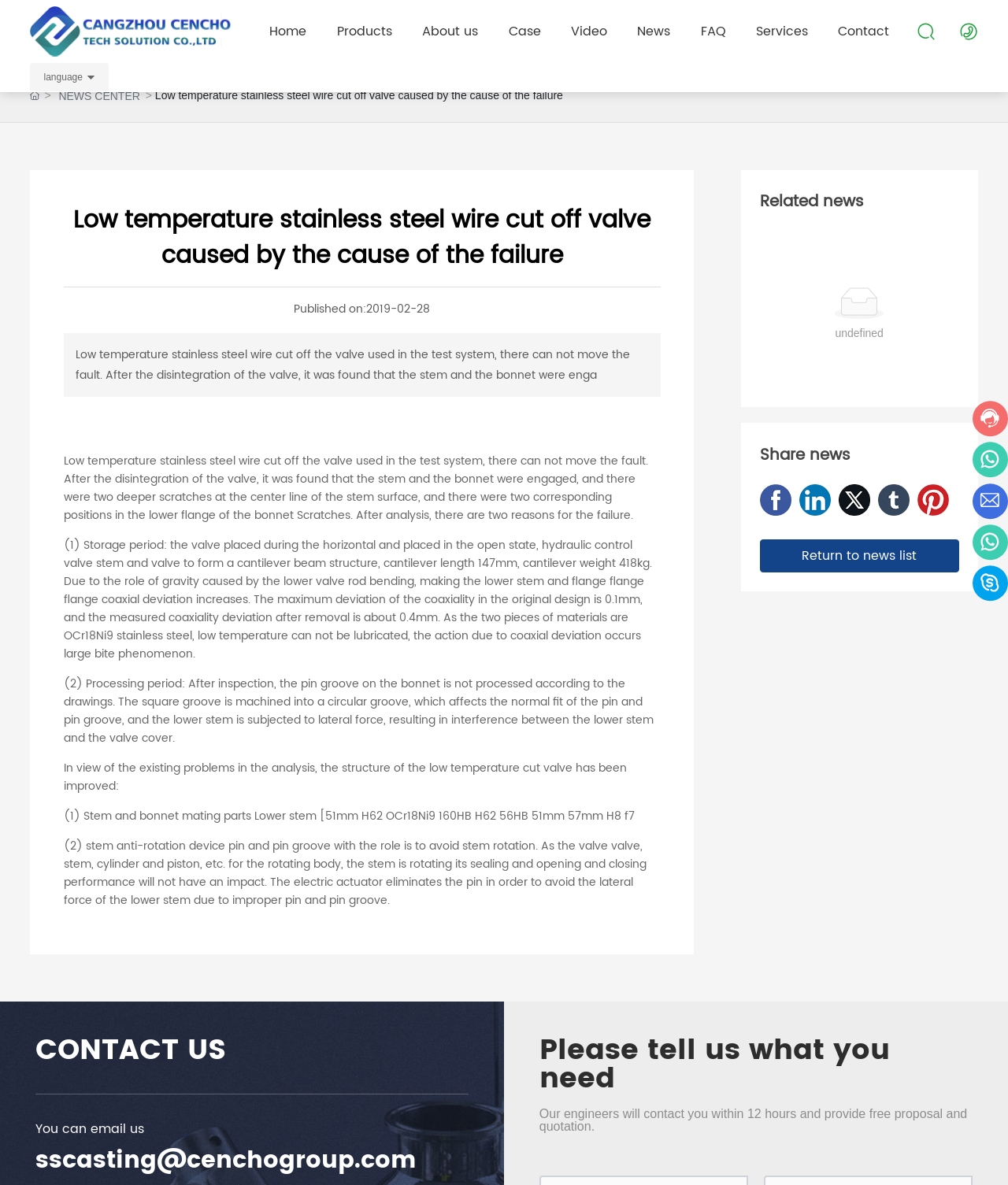Could you specify the bounding box coordinates for the clickable section to complete the following instruction: "Search for something"?

None